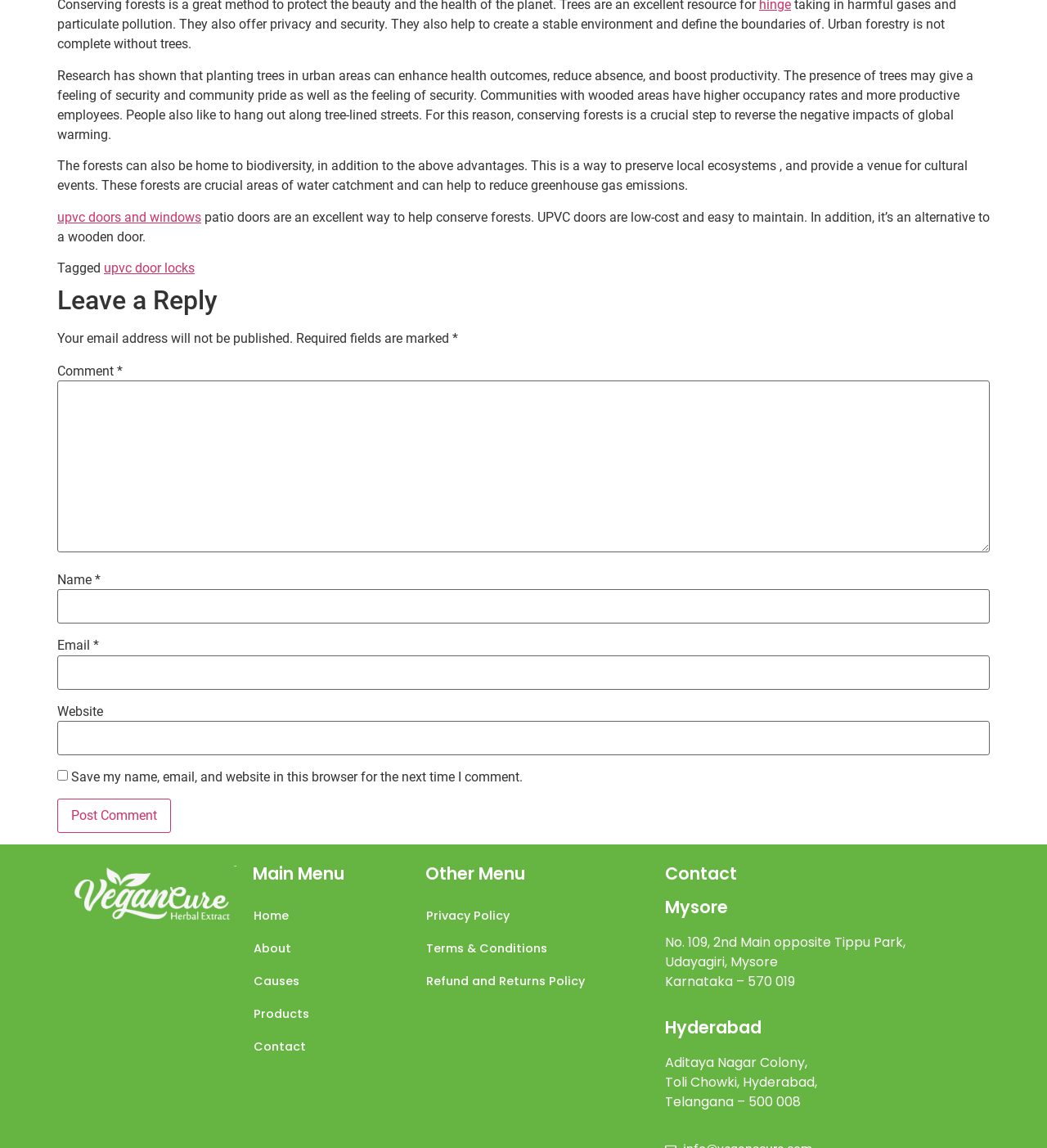Identify the bounding box coordinates for the region to click in order to carry out this instruction: "Leave a reply in the comment box". Provide the coordinates using four float numbers between 0 and 1, formatted as [left, top, right, bottom].

[0.055, 0.331, 0.945, 0.481]